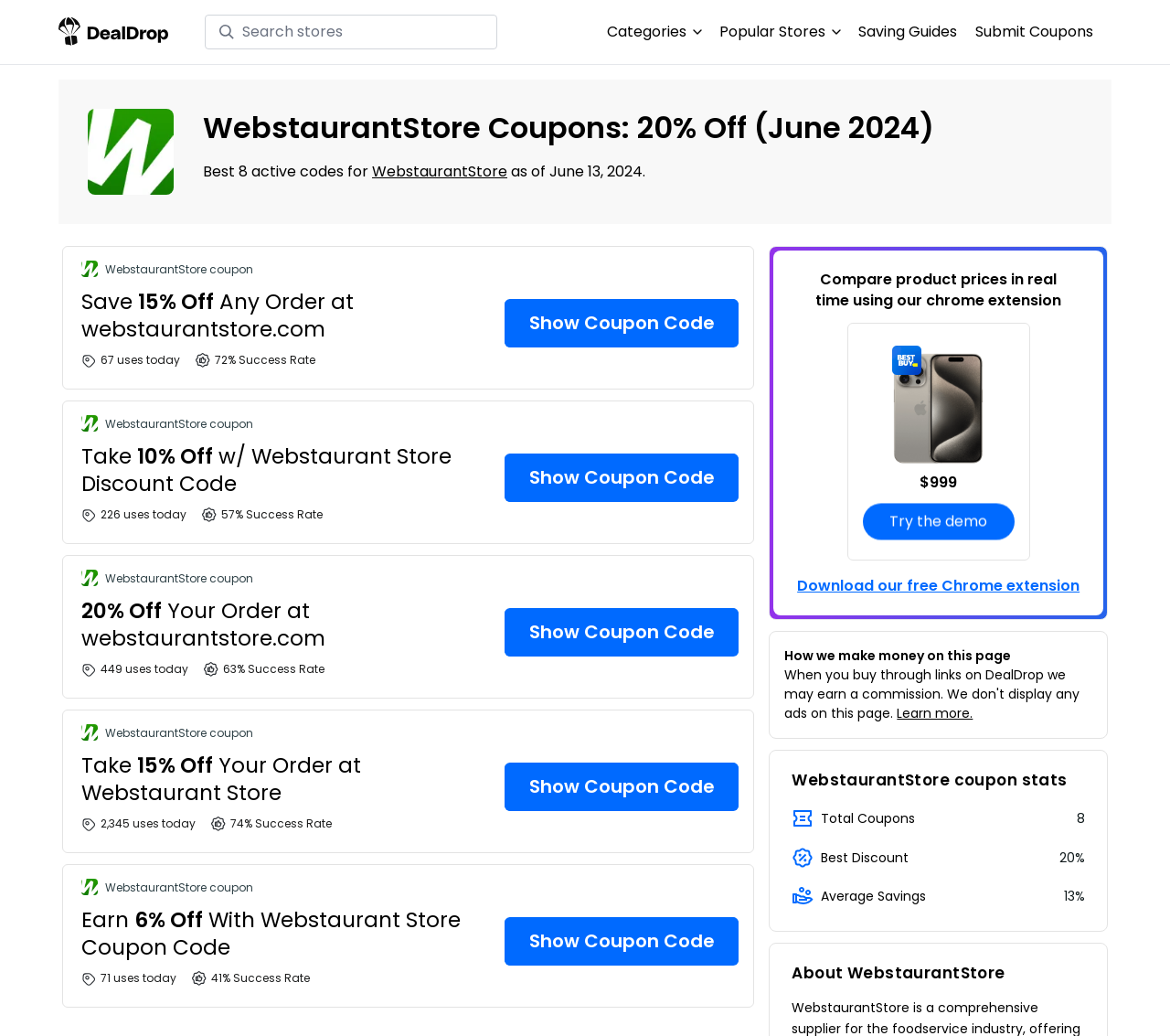Identify the bounding box of the UI element described as follows: "Show Coupon Code". Provide the coordinates as four float numbers in the range of 0 to 1 [left, top, right, bottom].

[0.432, 0.438, 0.632, 0.485]